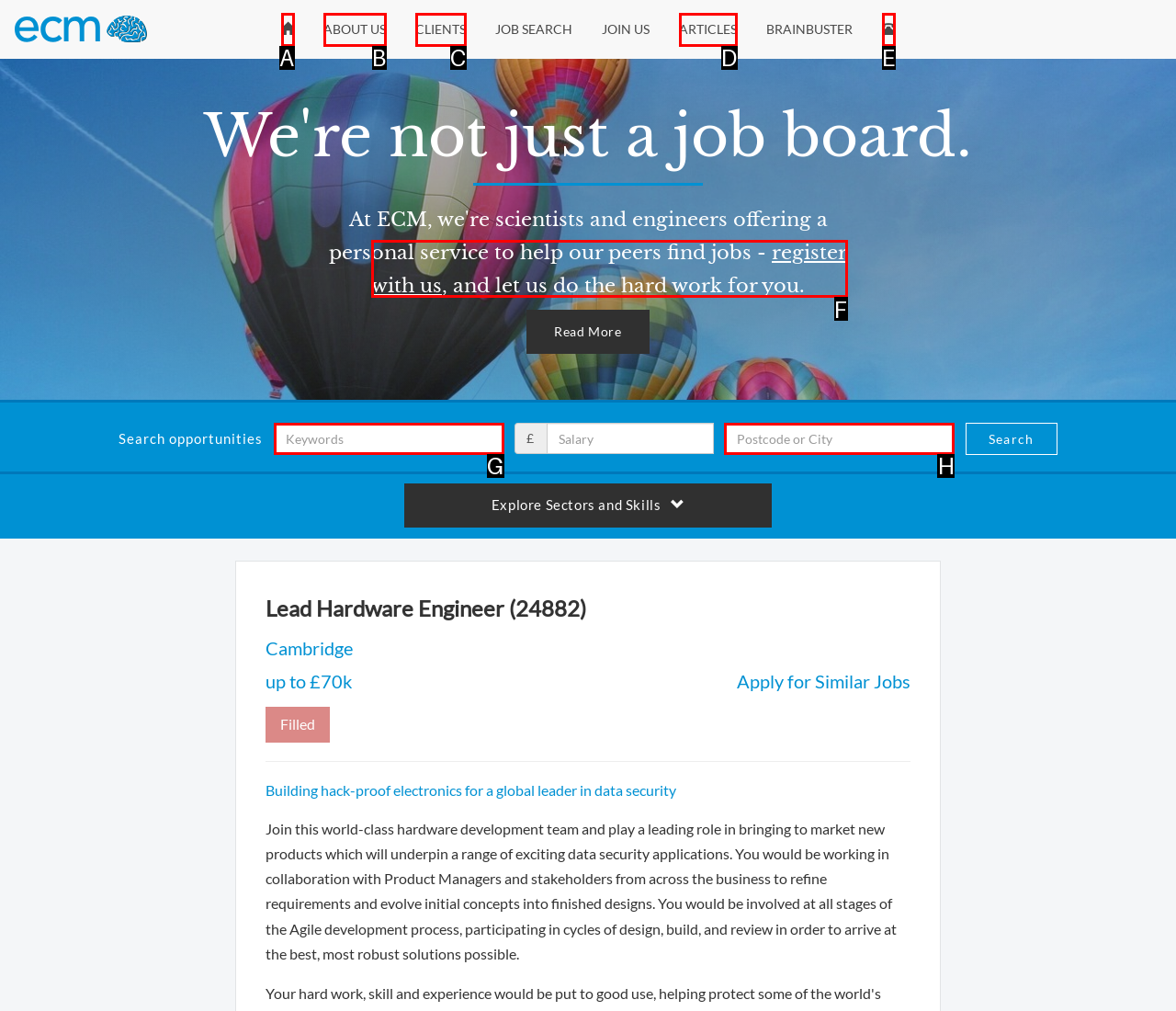Identify the HTML element that matches the description: register with us. Provide the letter of the correct option from the choices.

F